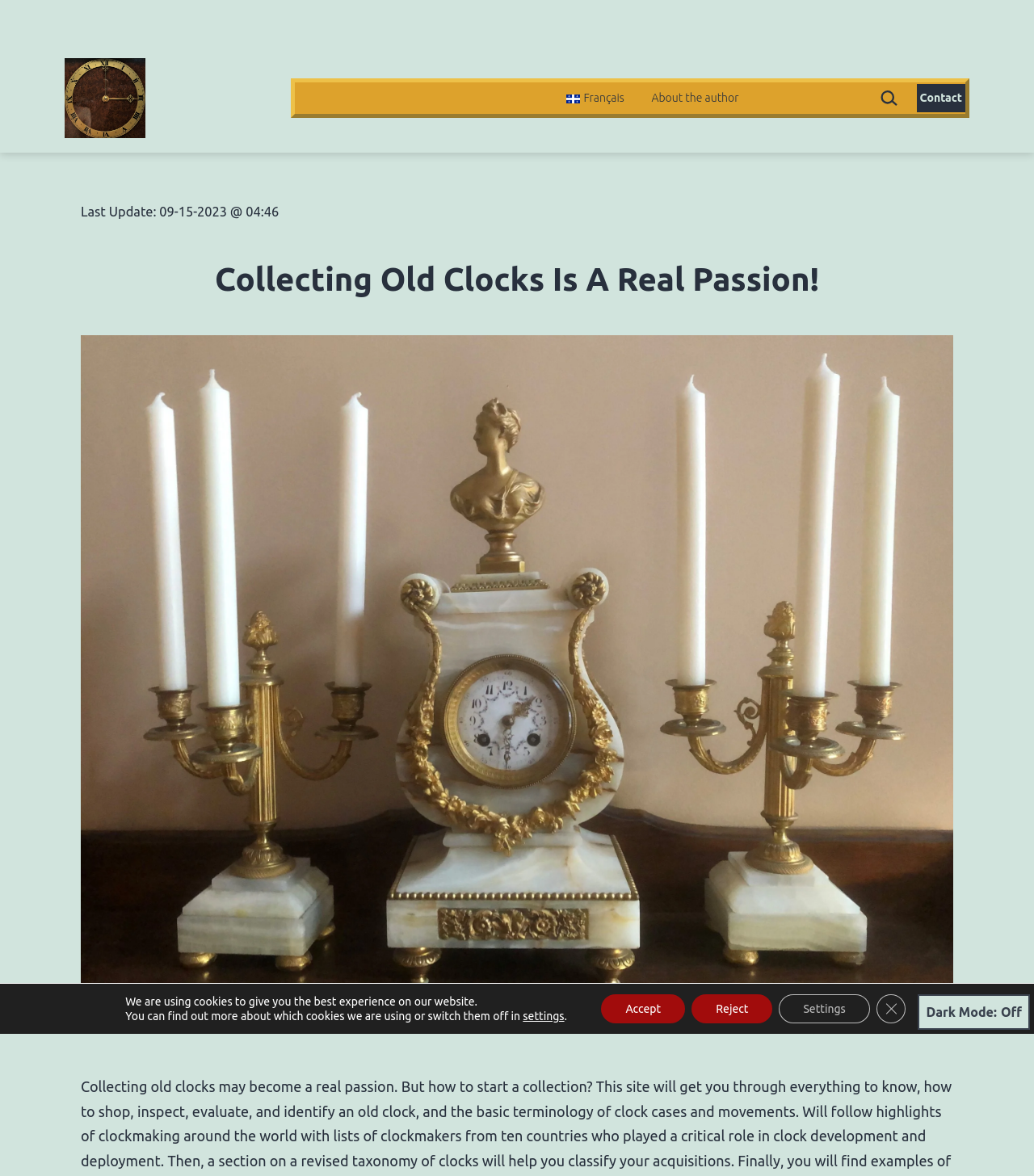Provide a thorough and detailed response to the question by examining the image: 
How many buttons are there in the GDPR Cookie Banner?

I counted the number of buttons in the GDPR Cookie Banner section, which includes 'Accept', 'Reject', 'Settings', 'Settings', and 'Close GDPR Cookie Banner', totaling 5 buttons.